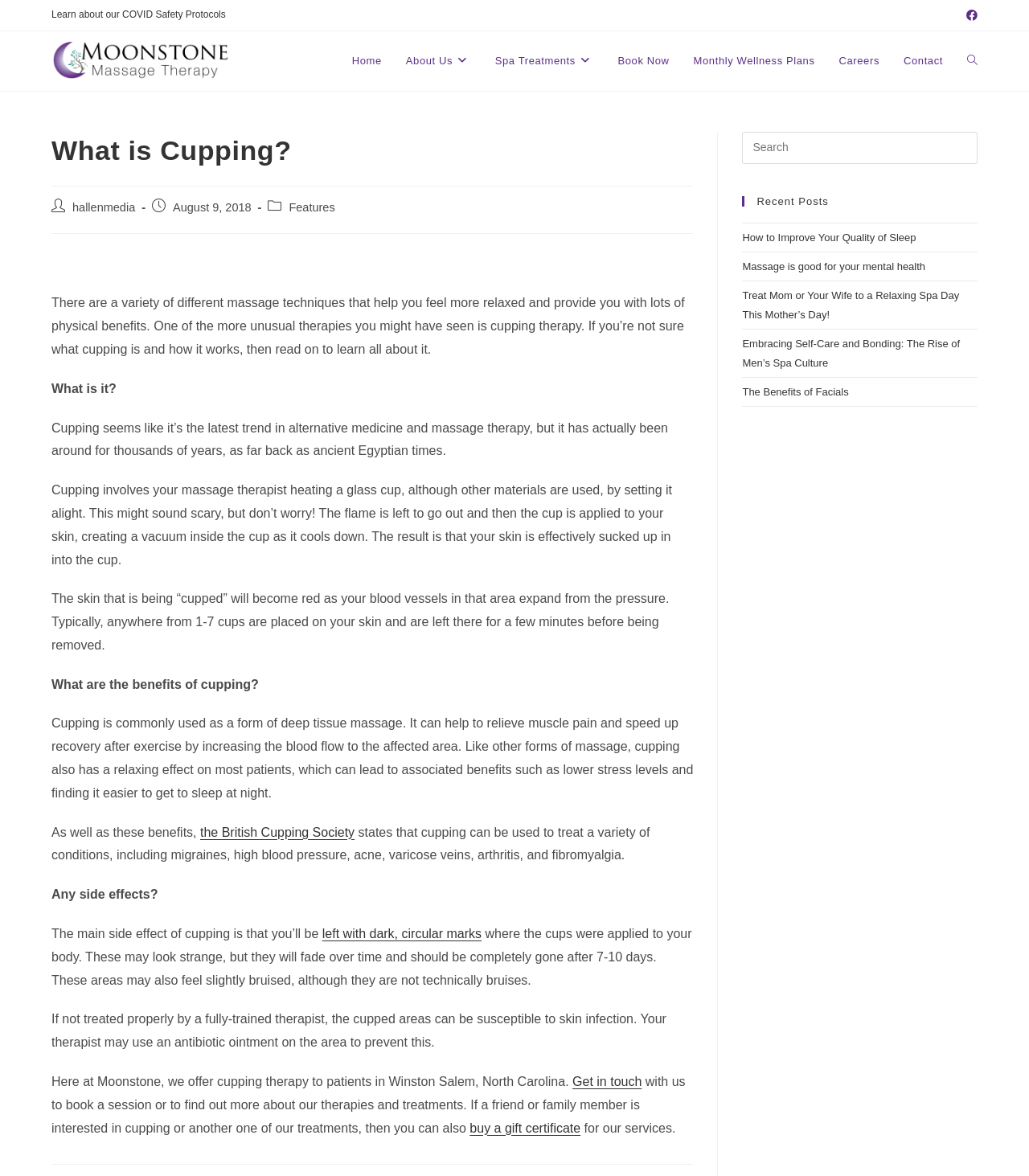Illustrate the webpage with a detailed description.

This webpage is about Moonstone Massage, specifically focusing on cupping therapy. At the top, there is a navigation menu with links to "Home", "About Us", "Spa Treatments", "Book Now", "Monthly Wellness Plans", "Careers", "Contact", and "Toggle website search". Below the navigation menu, there is a header section with the title "What is Cupping?".

The main content of the webpage is divided into sections. The first section introduces cupping therapy, explaining that it is a form of deep tissue massage that can help relieve muscle pain and speed up recovery after exercise. The text also mentions that cupping has a relaxing effect and can lead to lower stress levels and improved sleep.

The next section explains the process of cupping, describing how a glass cup is heated and then applied to the skin, creating a vacuum that causes the skin to become red as blood vessels expand. The text also mentions that 1-7 cups are typically used and left on the skin for a few minutes.

The following sections discuss the benefits of cupping, including its ability to treat various conditions such as migraines, high blood pressure, acne, and fibromyalgia. The text also mentions that cupping can leave dark, circular marks on the skin, which will fade over time.

The webpage also includes a section on potential side effects, noting that if not treated properly, the cupped areas can be susceptible to skin infection. Additionally, there is a section promoting Moonstone's cupping therapy services, encouraging visitors to get in touch to book a session or learn more about their therapies and treatments.

On the right-hand side of the webpage, there is a sidebar with a search box, a section for recent posts, and links to other articles on the website, including "How to Improve Your Quality of Sleep", "Massage is good for your mental health", and "The Benefits of Facials".